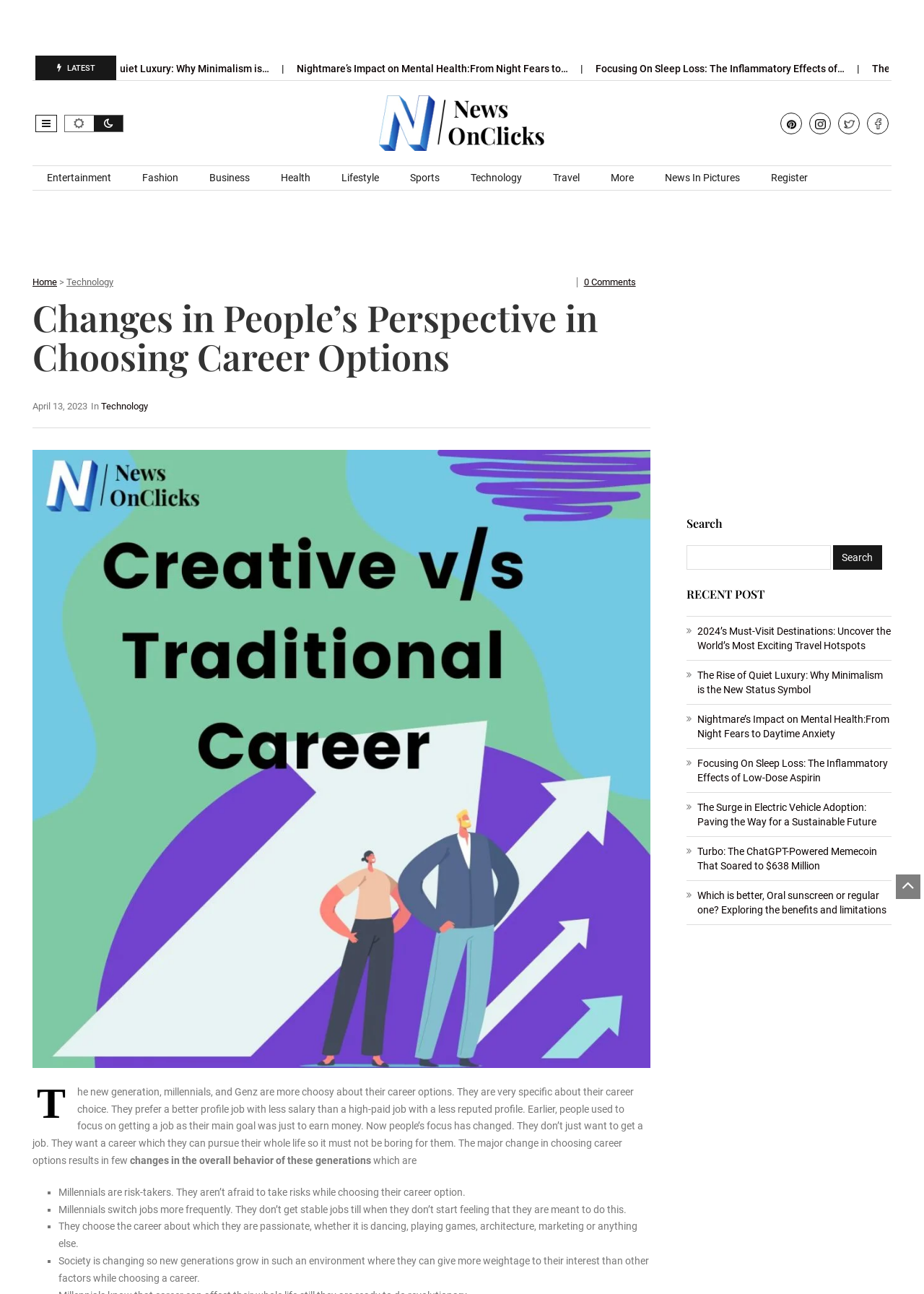Locate the bounding box coordinates of the element you need to click to accomplish the task described by this instruction: "Read the article 'The Rise of Quiet Luxury: Why Minimalism is the New Status Symbol'".

[0.754, 0.517, 0.955, 0.537]